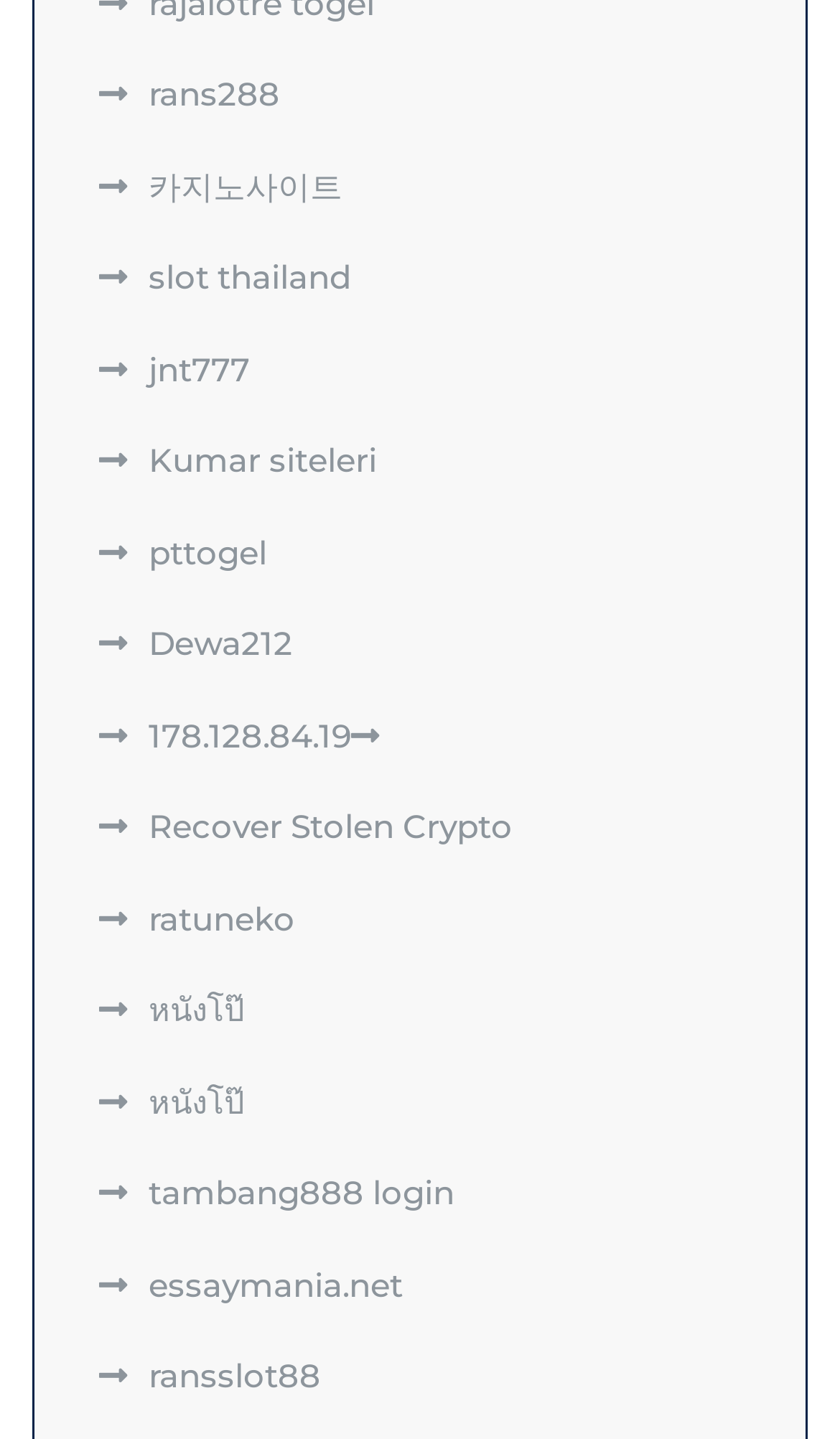Can you determine the bounding box coordinates of the area that needs to be clicked to fulfill the following instruction: "access jnt777"?

[0.118, 0.242, 0.297, 0.271]